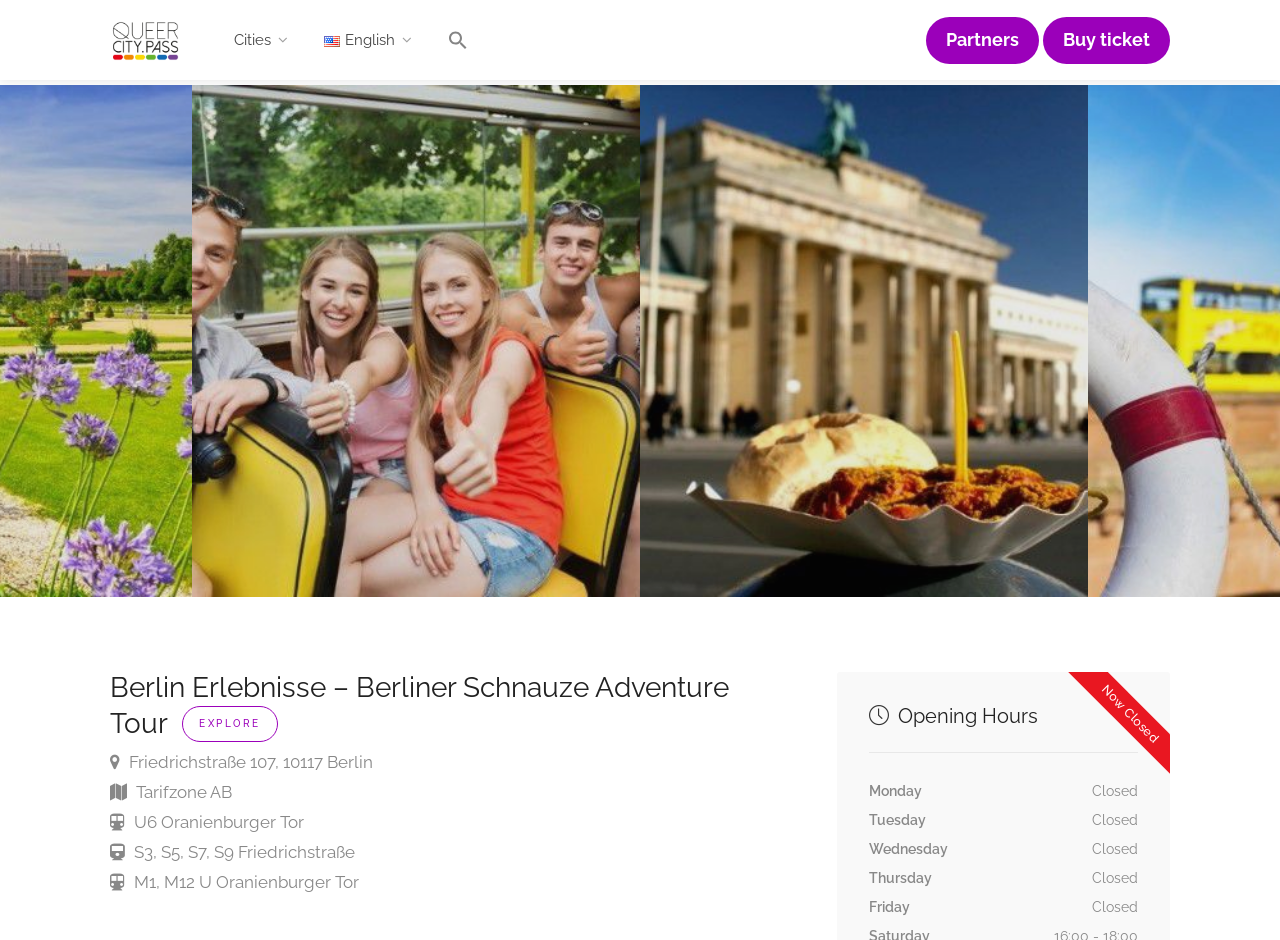Predict the bounding box for the UI component with the following description: "Tarifzone AB".

[0.086, 0.829, 0.181, 0.857]